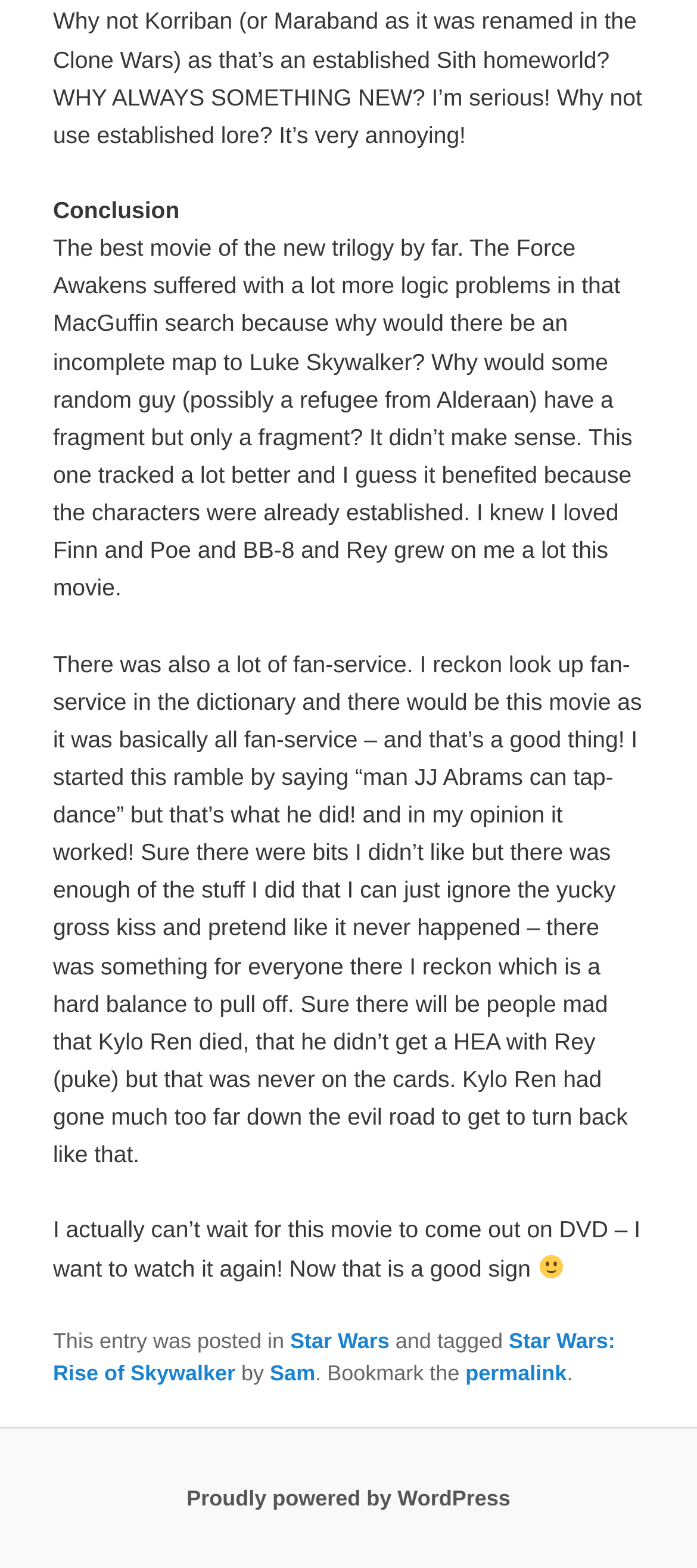Provide a brief response using a word or short phrase to this question:
What is the platform used to power the website?

WordPress